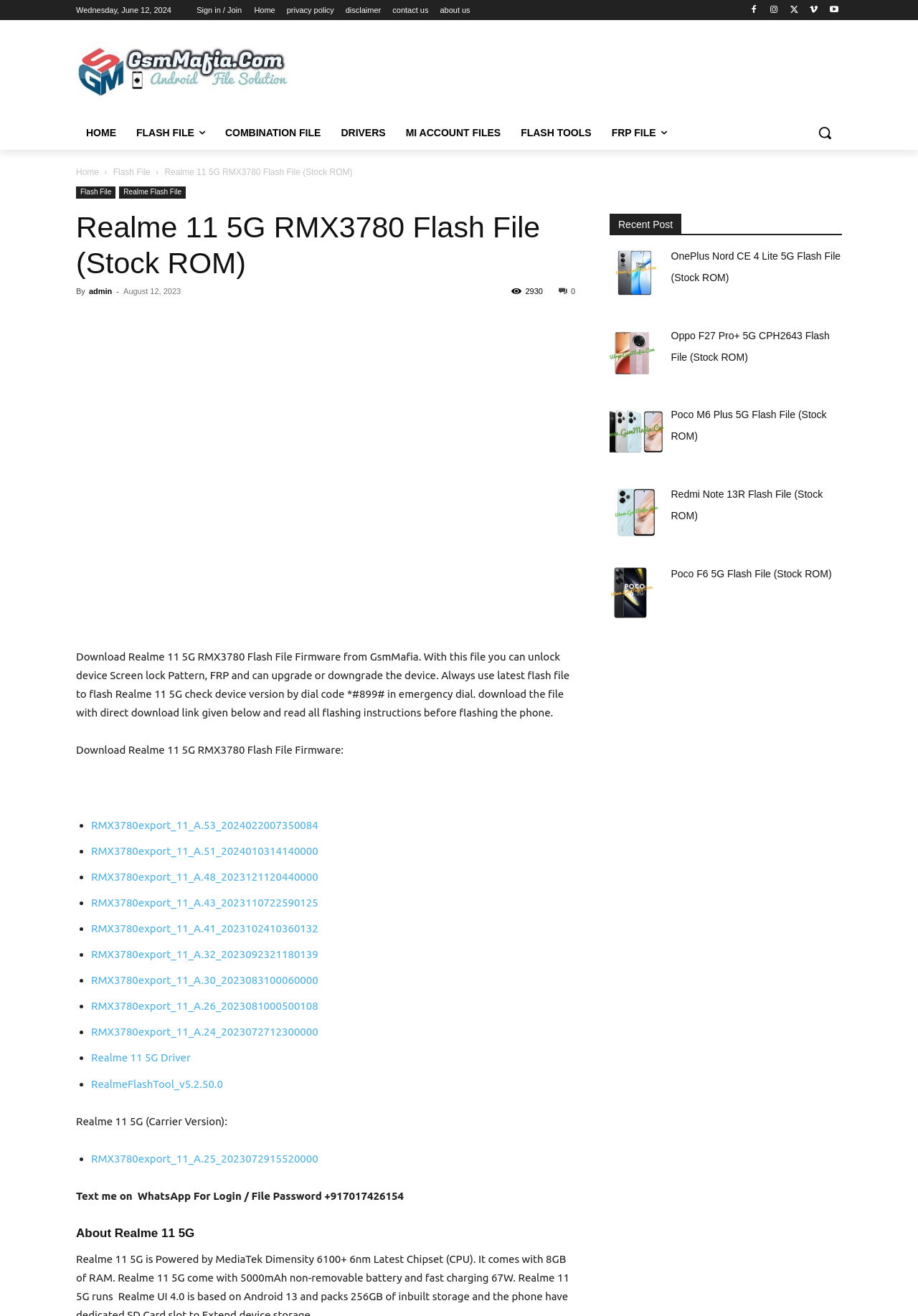Determine the bounding box coordinates for the clickable element required to fulfill the instruction: "Click on the 'Sign in / Join' link". Provide the coordinates as four float numbers between 0 and 1, i.e., [left, top, right, bottom].

[0.214, 0.0, 0.263, 0.015]